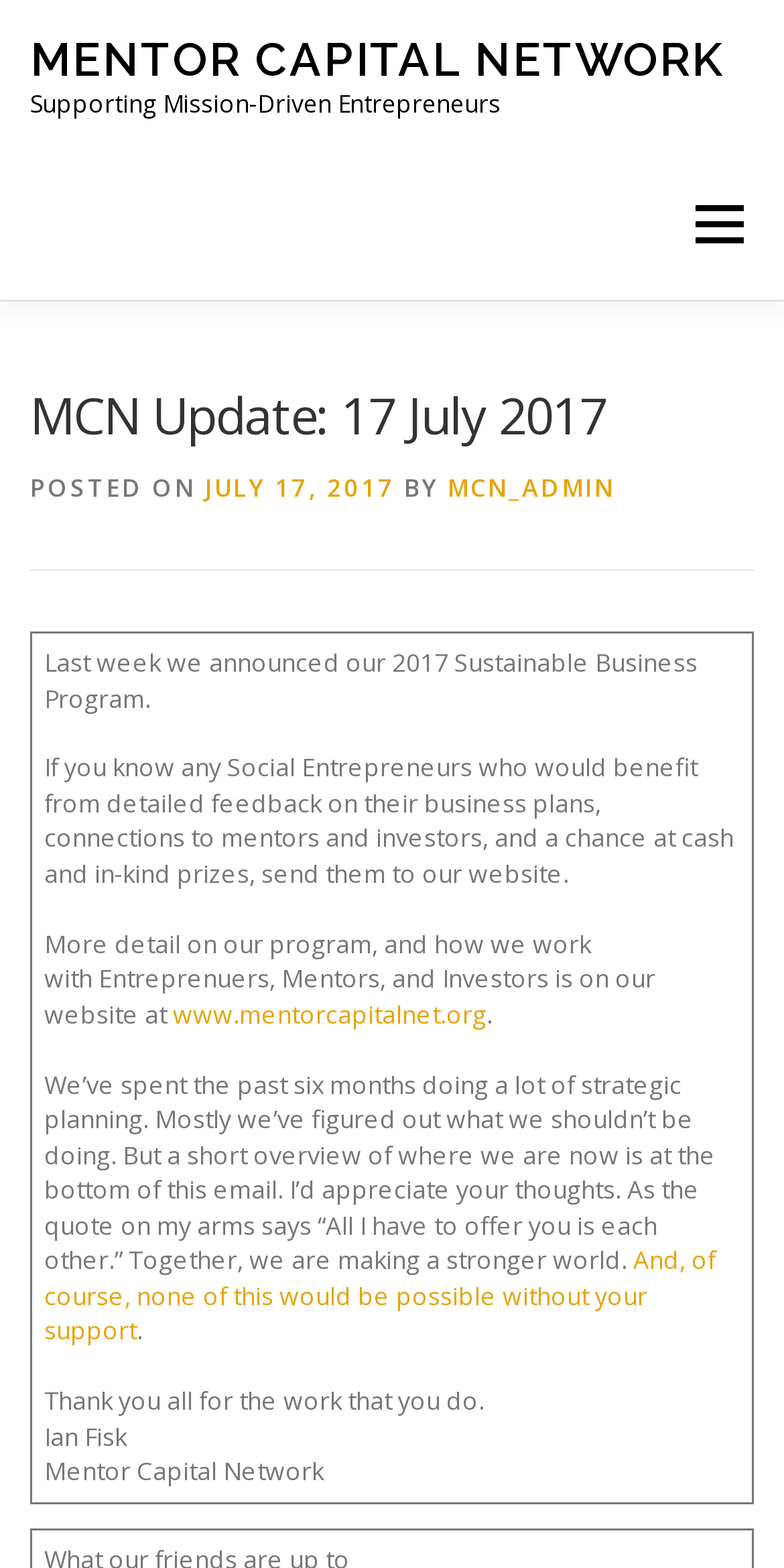Given the element description "Support the MCN" in the screenshot, predict the bounding box coordinates of that UI element.

[0.341, 0.382, 0.738, 0.573]